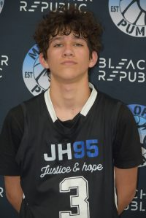Provide a brief response to the question using a single word or phrase: 
What is the text written on the jersey?

JH95 and Justice & Hope